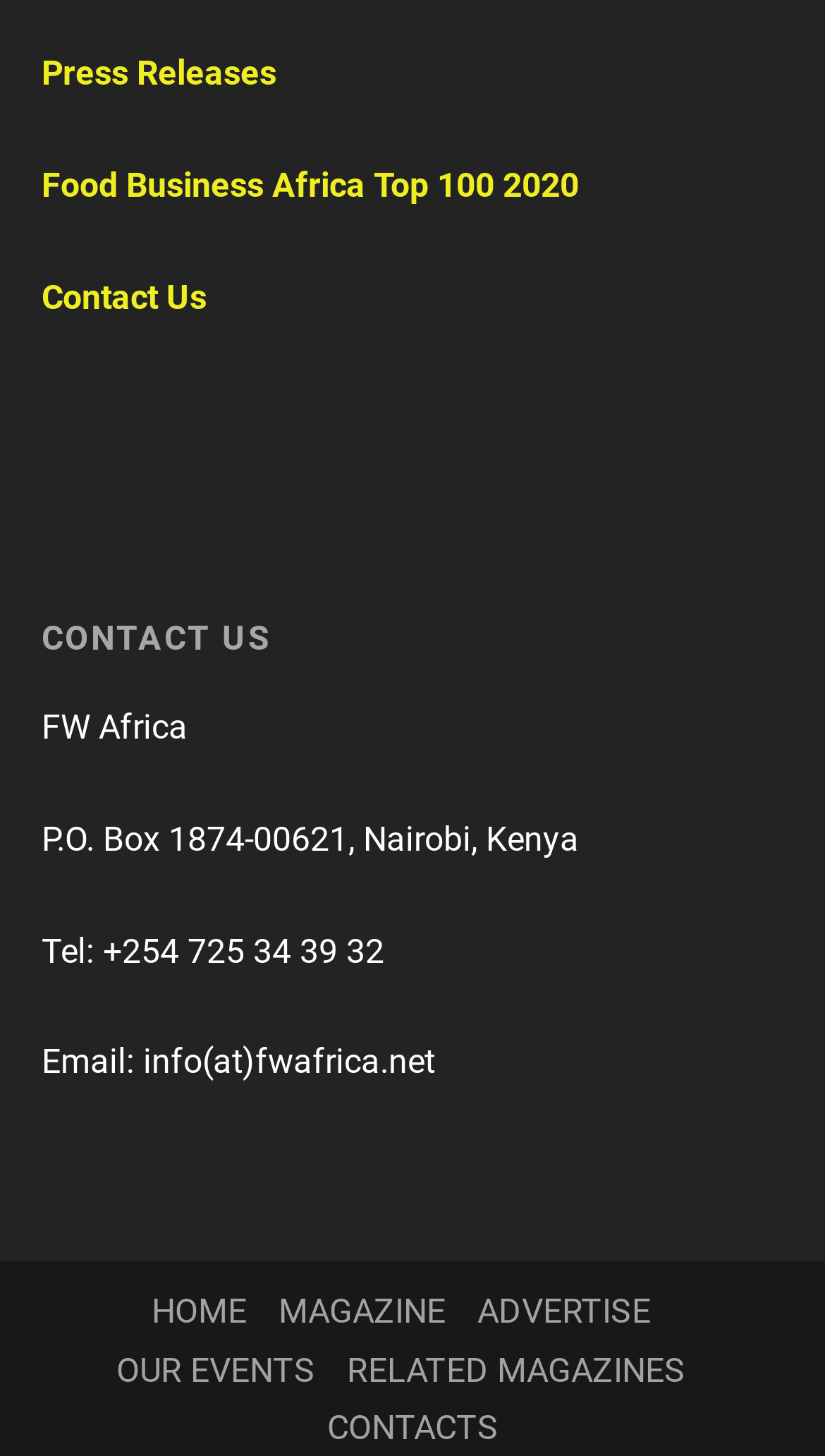Please determine the bounding box coordinates of the element to click on in order to accomplish the following task: "visit Food Business Africa Top 100 2020". Ensure the coordinates are four float numbers ranging from 0 to 1, i.e., [left, top, right, bottom].

[0.05, 0.114, 0.701, 0.141]